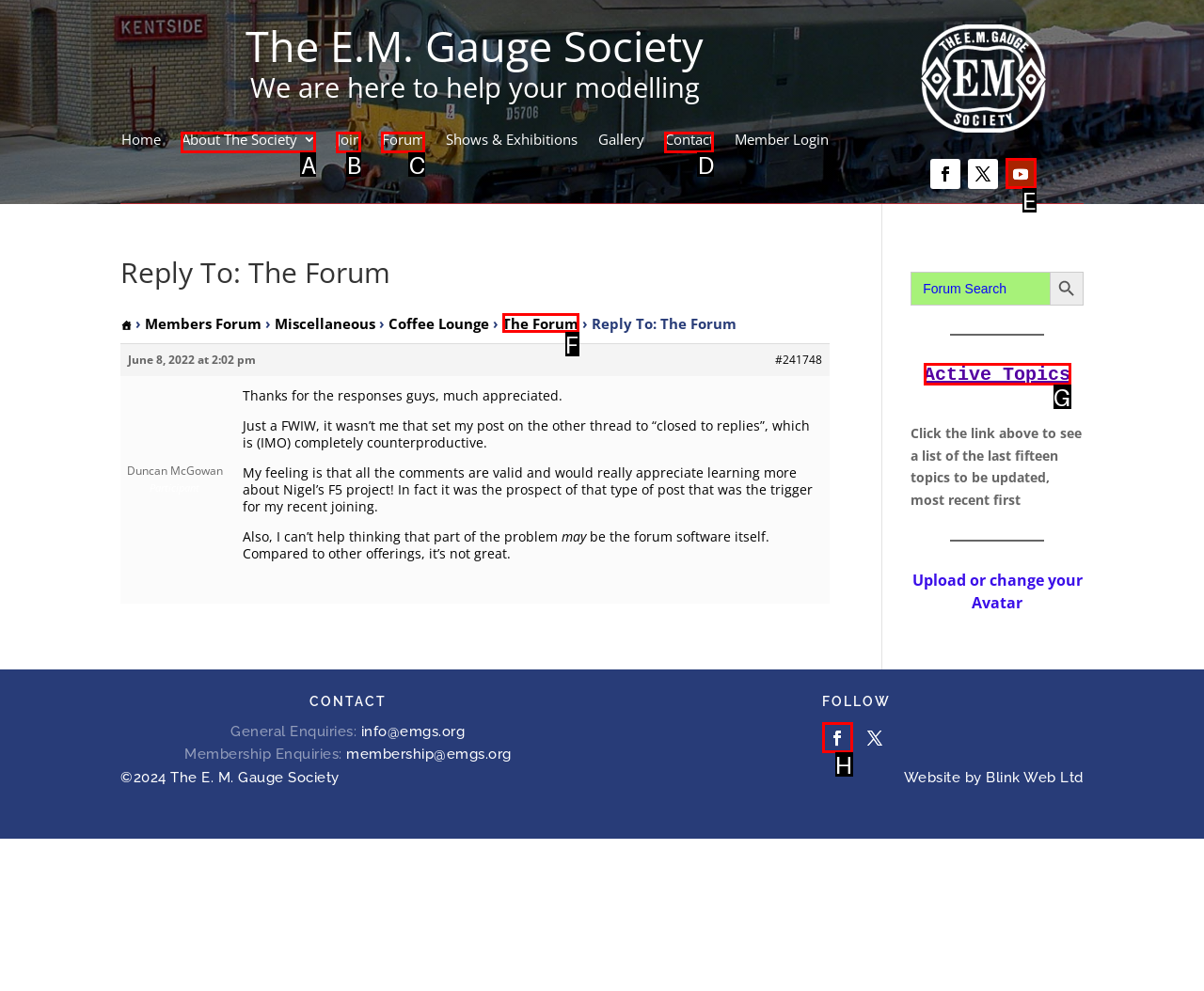With the description: Join, find the option that corresponds most closely and answer with its letter directly.

B